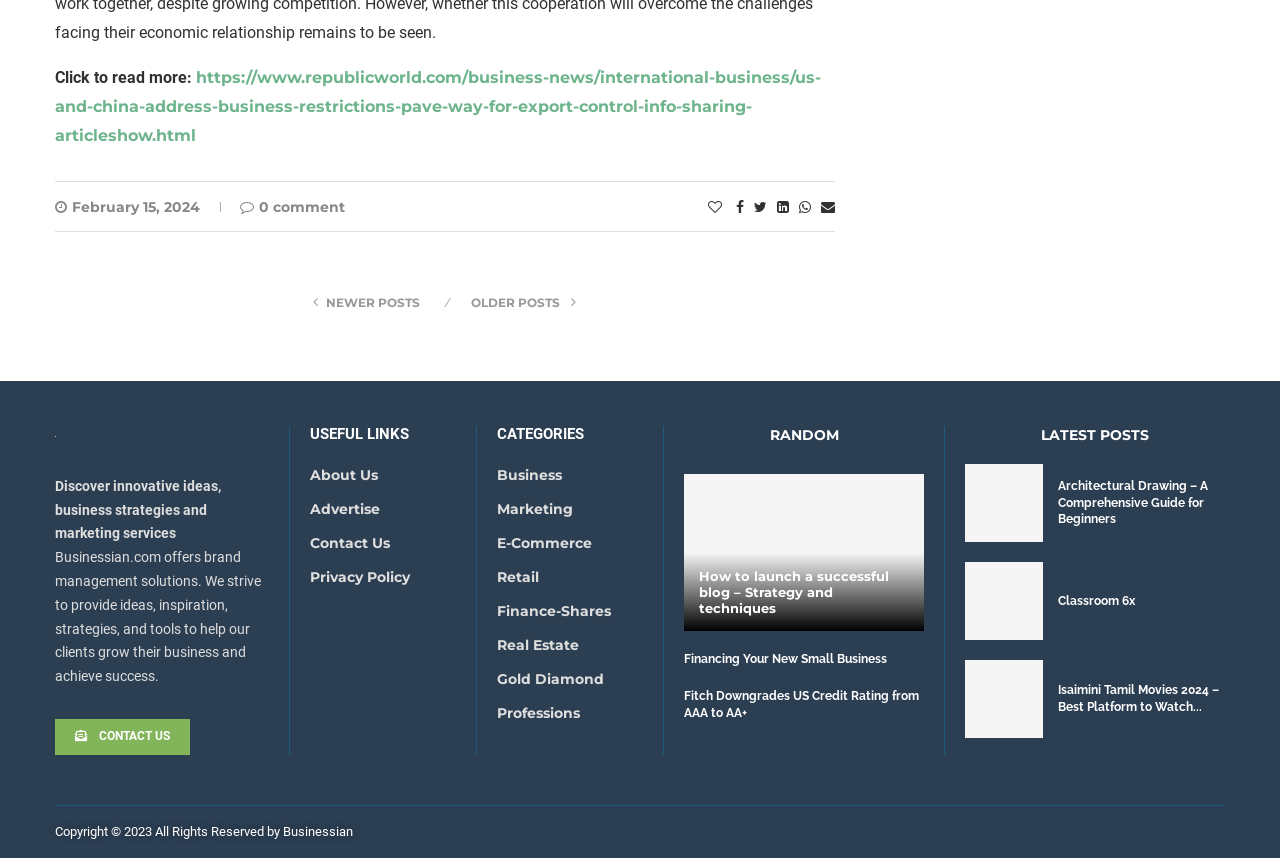Please determine the bounding box coordinates of the element's region to click for the following instruction: "Share this post on Facebook".

[0.553, 0.231, 0.564, 0.251]